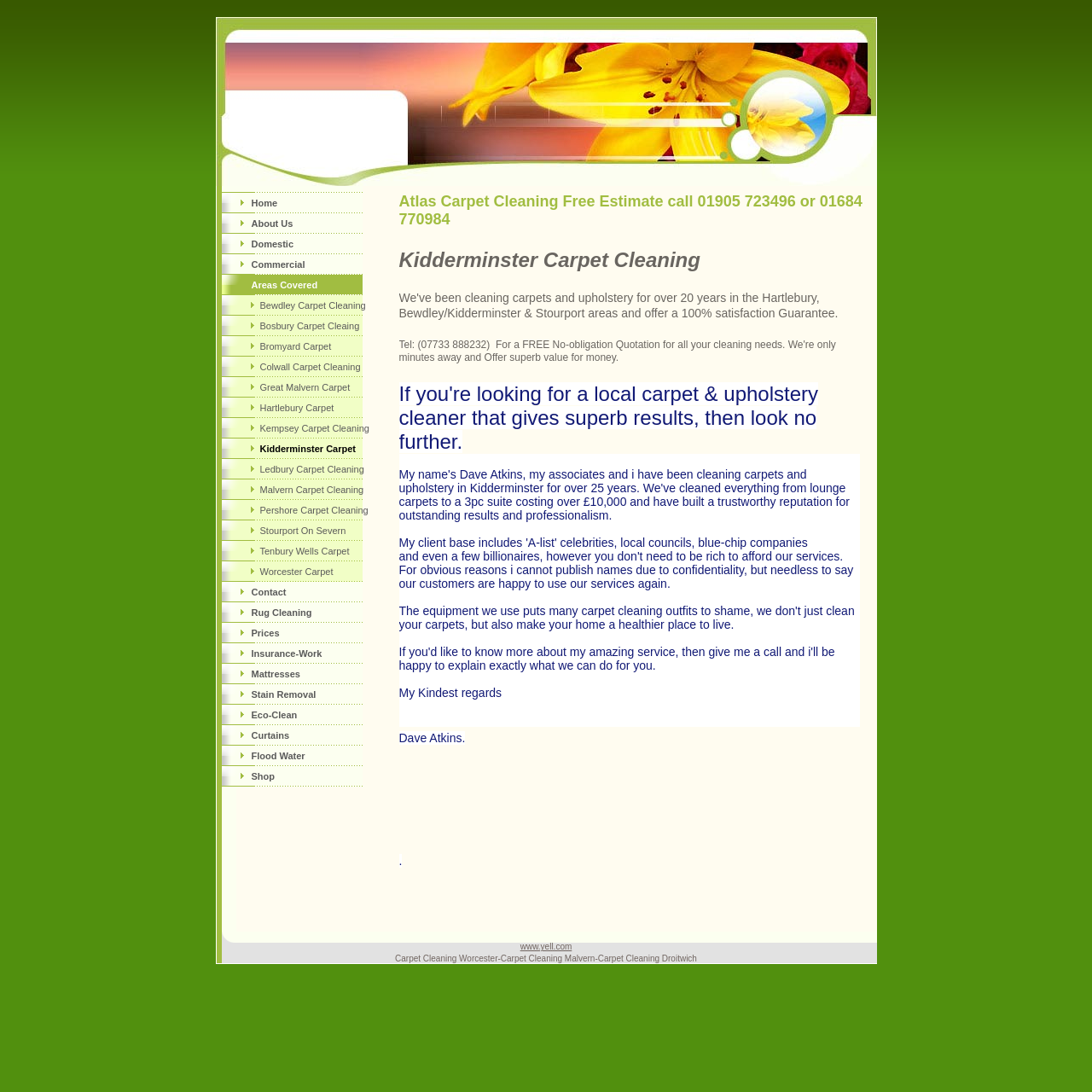Examine the screenshot and answer the question in as much detail as possible: What is the phone number for a free estimate?

I found the phone number in the static text element with bounding box coordinates [0.365, 0.177, 0.79, 0.209] which mentions 'Free Estimate call 01905 723496 or 01684 770984'.